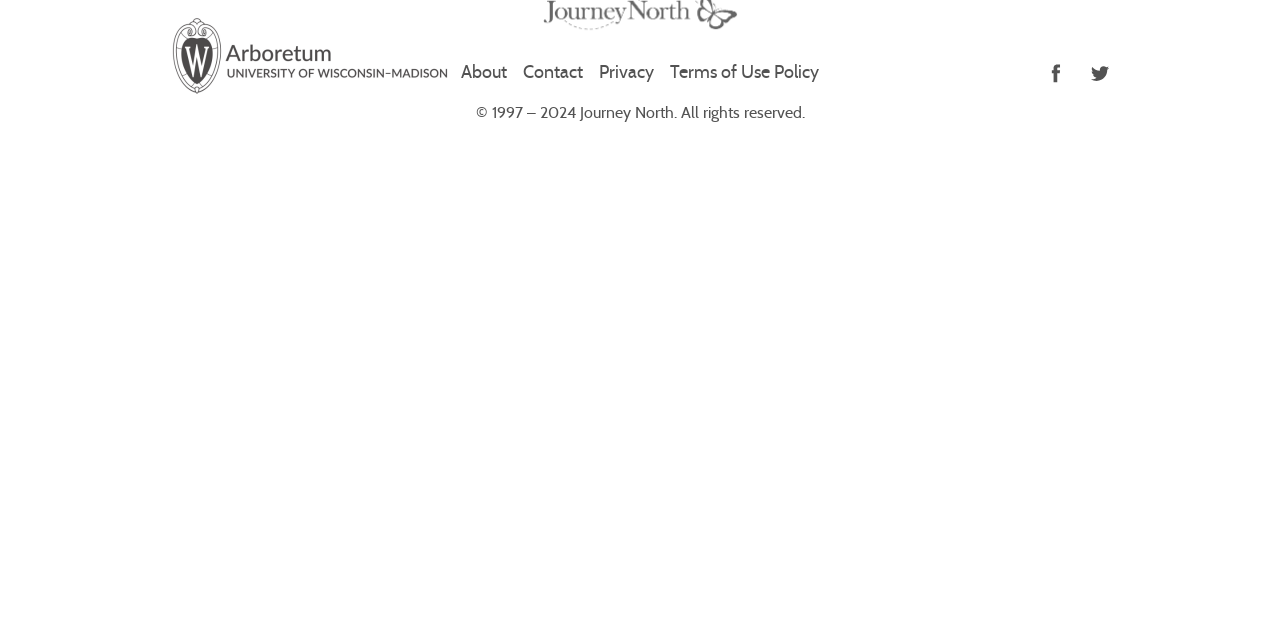Identify the bounding box coordinates of the HTML element based on this description: "Terms of Use Policy".

[0.523, 0.1, 0.64, 0.128]